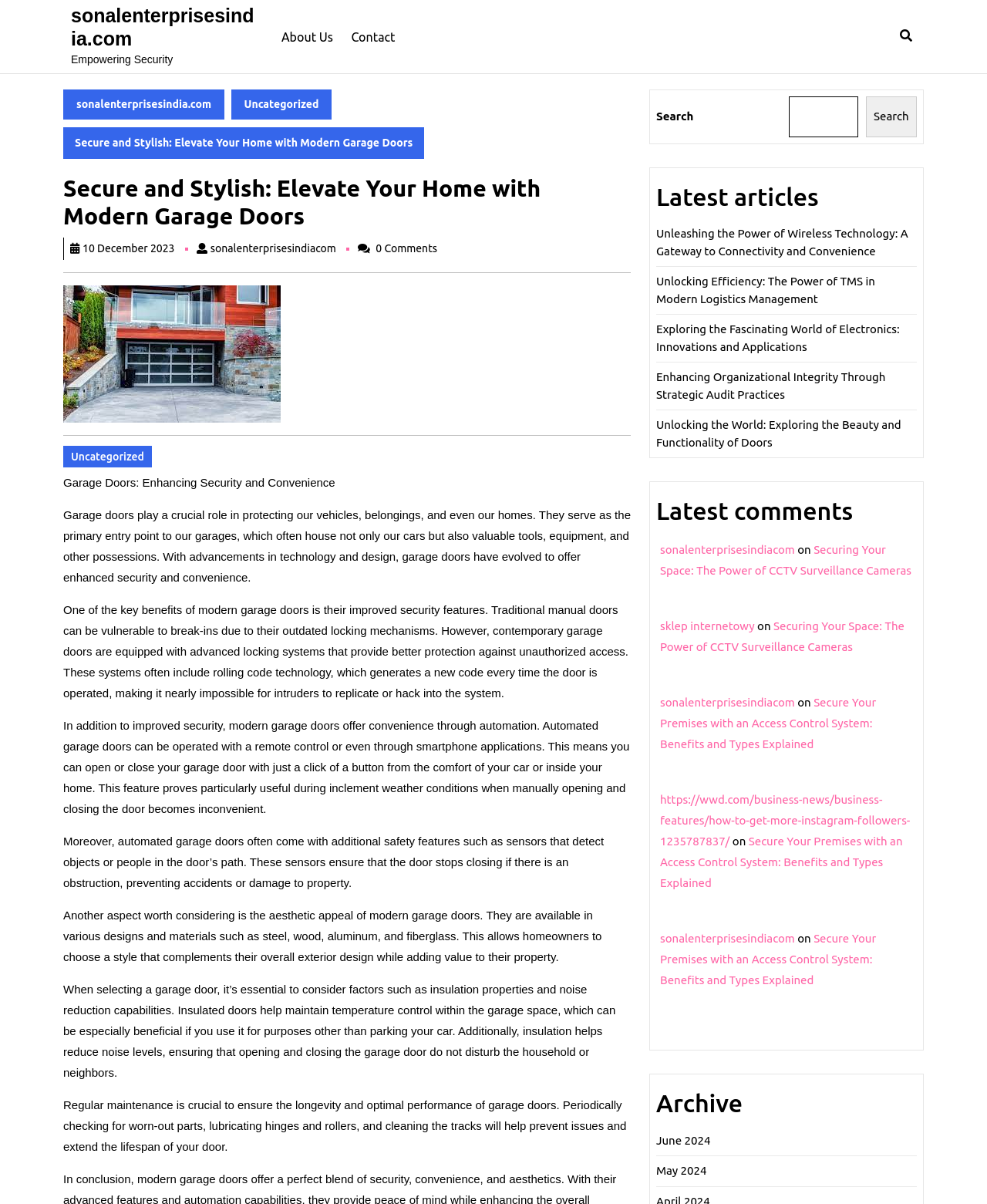Please specify the coordinates of the bounding box for the element that should be clicked to carry out this instruction: "Search for something". The coordinates must be four float numbers between 0 and 1, formatted as [left, top, right, bottom].

[0.799, 0.08, 0.869, 0.114]